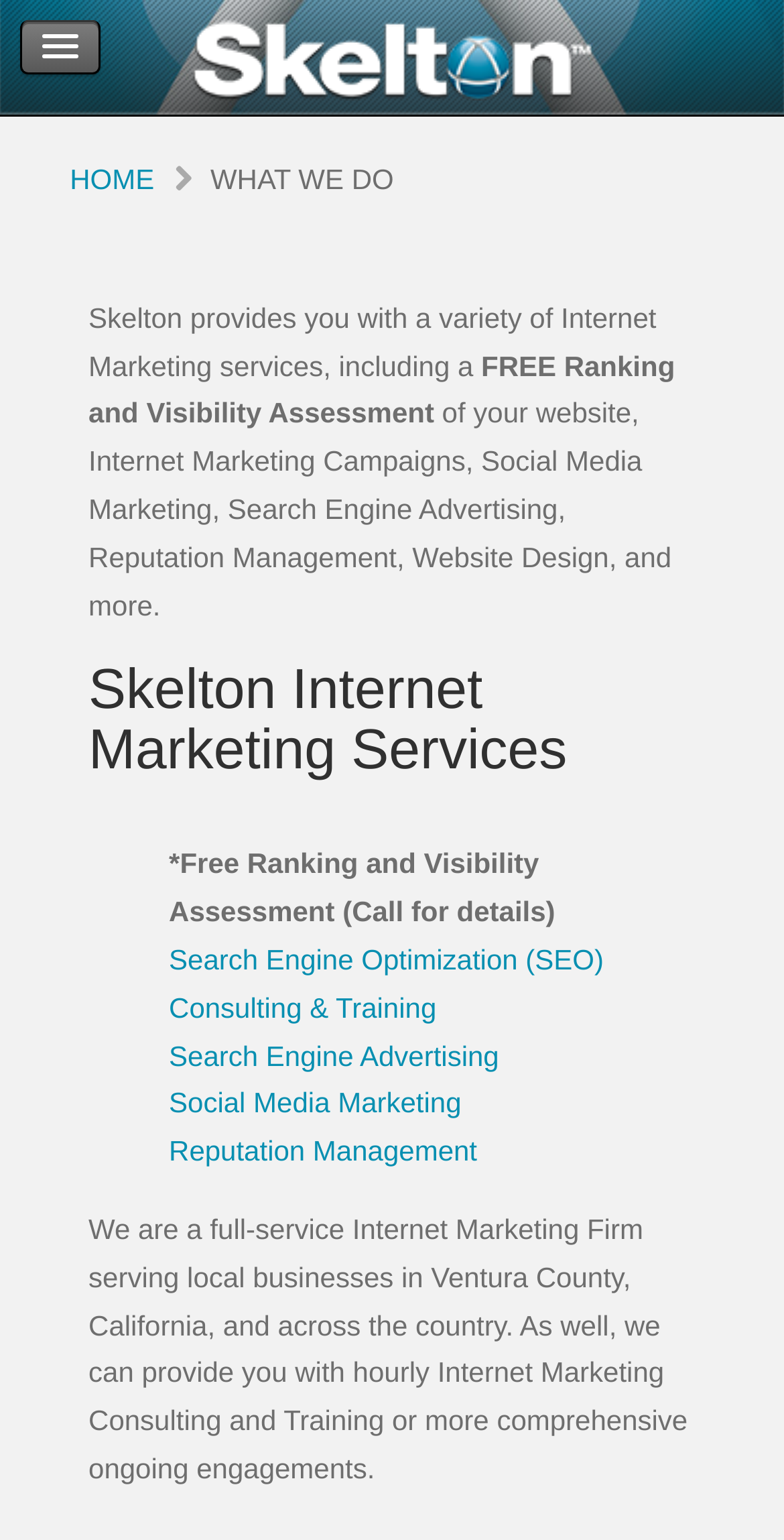Where is Skelton's target market?
Please provide a comprehensive answer to the question based on the webpage screenshot.

According to the StaticText element with bounding box coordinates [0.113, 0.787, 0.877, 0.964], Skelton serves local businesses in Ventura County, California, and across the country.